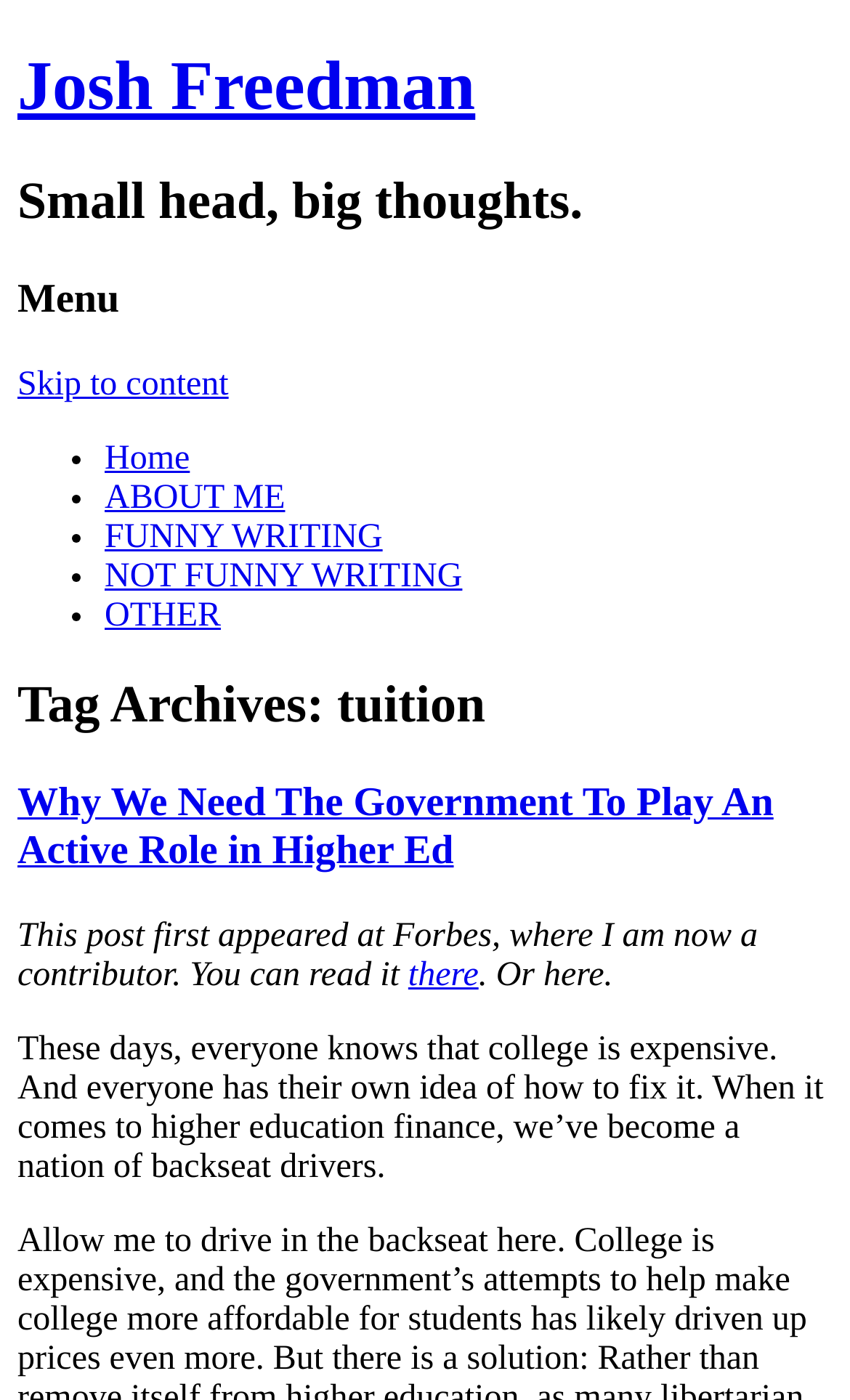Provide the bounding box coordinates for the UI element described in this sentence: "NOT FUNNY WRITING". The coordinates should be four float values between 0 and 1, i.e., [left, top, right, bottom].

[0.123, 0.398, 0.544, 0.424]